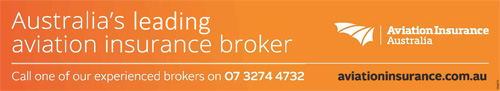Provide a comprehensive description of the image.

The image features a vibrant advertisement for Aviation Insurance Australia, prominently showcasing their status as "Australia's leading aviation insurance broker." The background is a striking shade of orange, designed to catch the eye. The text effectively communicates trust and professionalism, inviting potential clients to contact their experienced brokers at the provided phone number (07 3274 4732). Additionally, the website address, aviationinsurance.com.au, encourages viewers to explore more about their offerings online. The overall design is clean and straightforward, making it easy for anyone interested in aviation insurance to connect with the company.